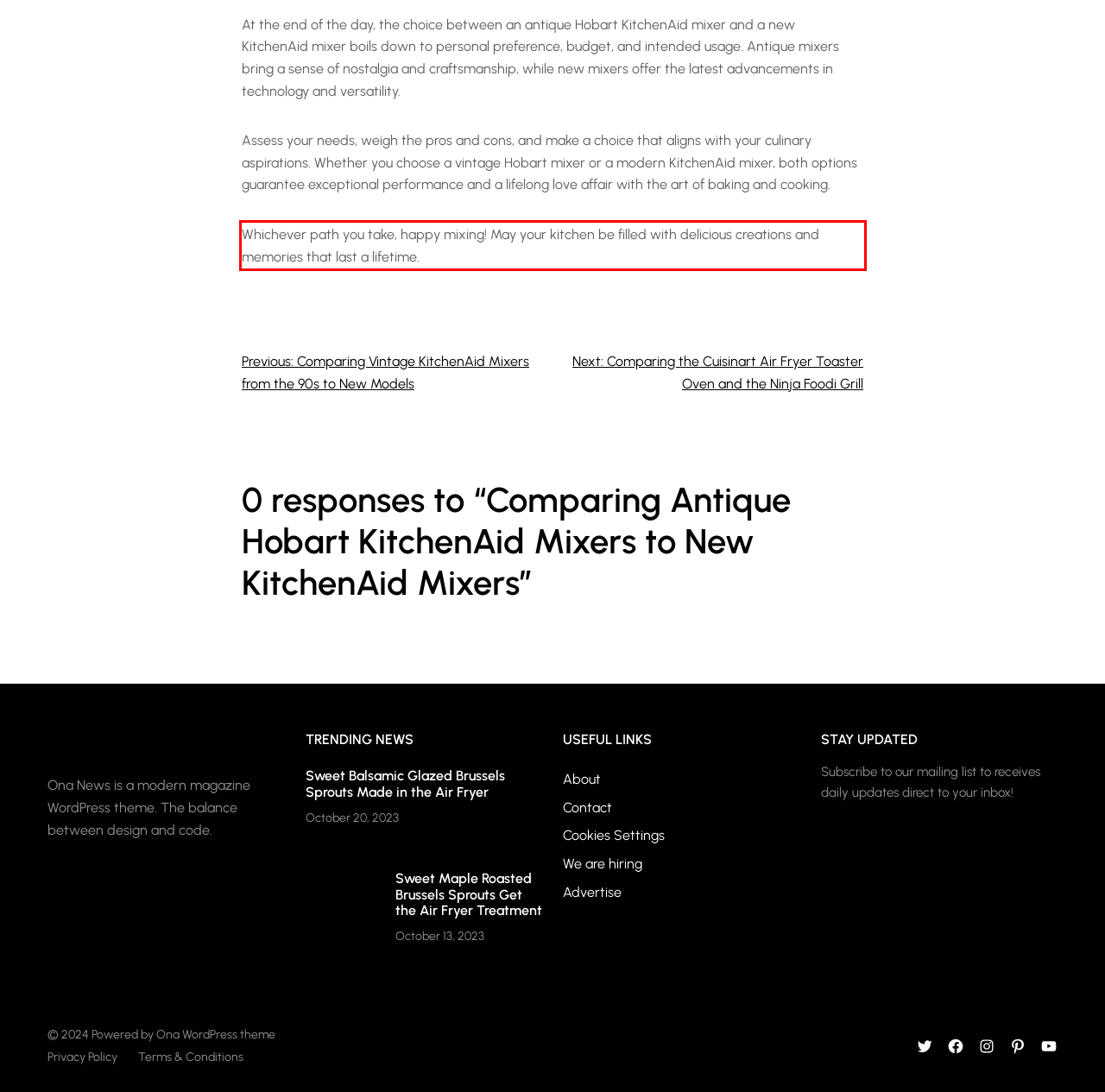Perform OCR on the text inside the red-bordered box in the provided screenshot and output the content.

Whichever path you take, happy mixing! May your kitchen be filled with delicious creations and memories that last a lifetime.